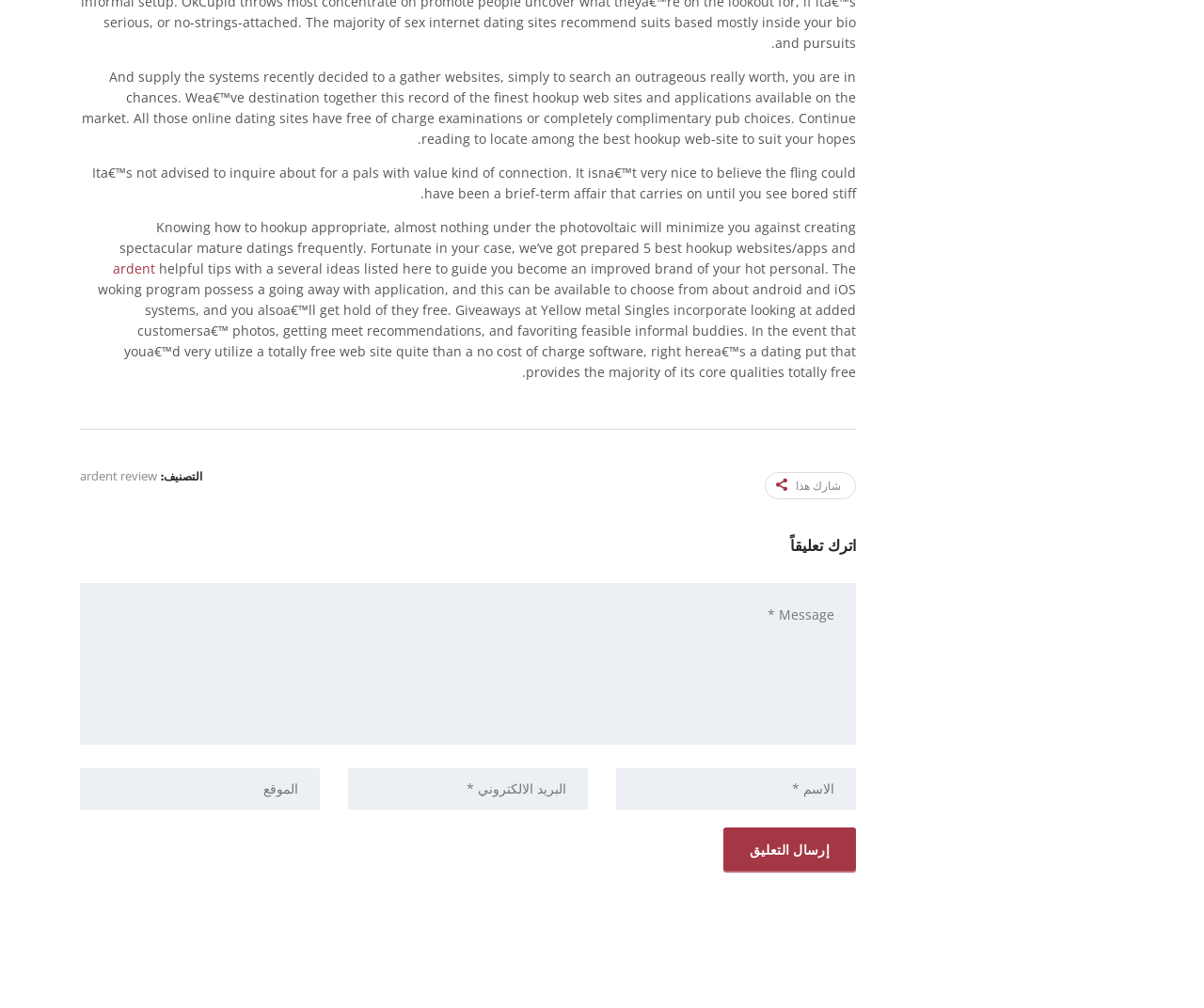Can you specify the bounding box coordinates for the region that should be clicked to fulfill this instruction: "Click the 'ELRYAD' link".

[0.481, 0.952, 0.556, 0.968]